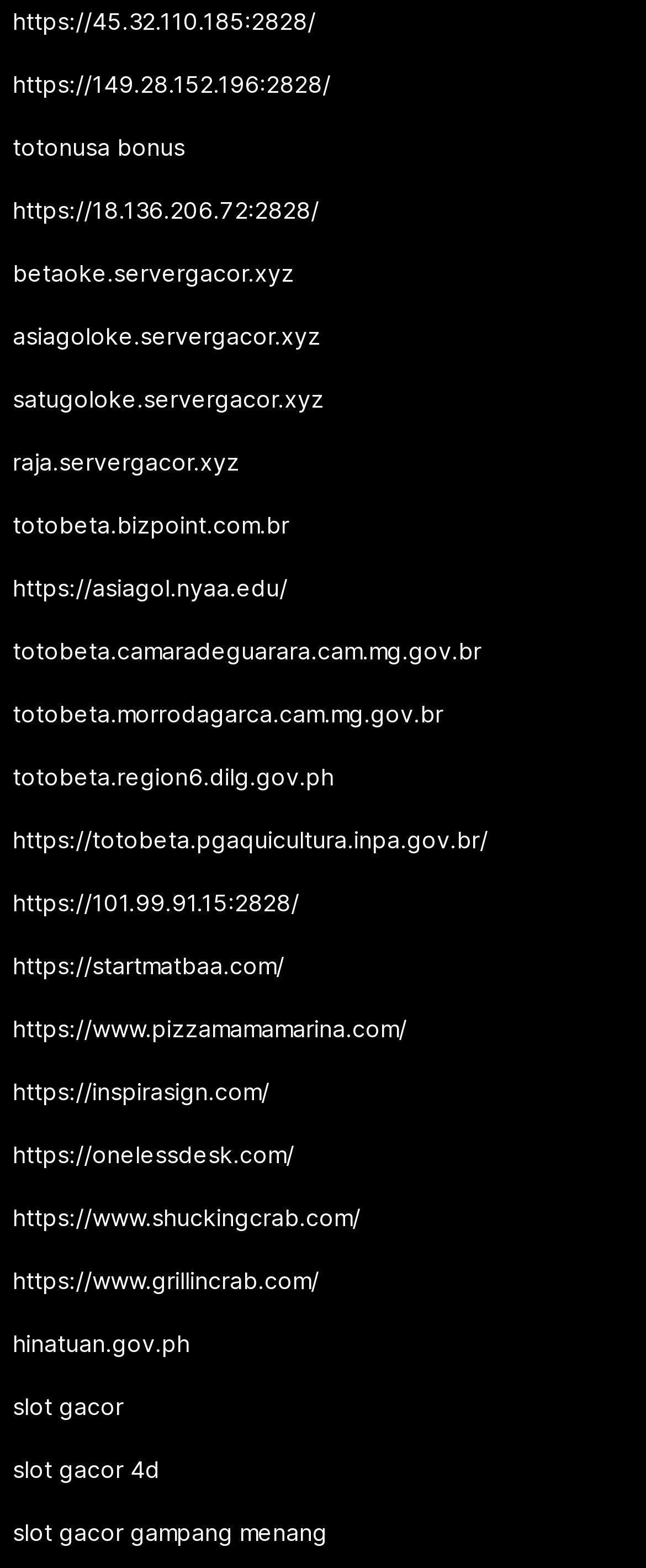Please identify the bounding box coordinates of the element on the webpage that should be clicked to follow this instruction: "go to asiagoloke server". The bounding box coordinates should be given as four float numbers between 0 and 1, formatted as [left, top, right, bottom].

[0.02, 0.205, 0.497, 0.223]